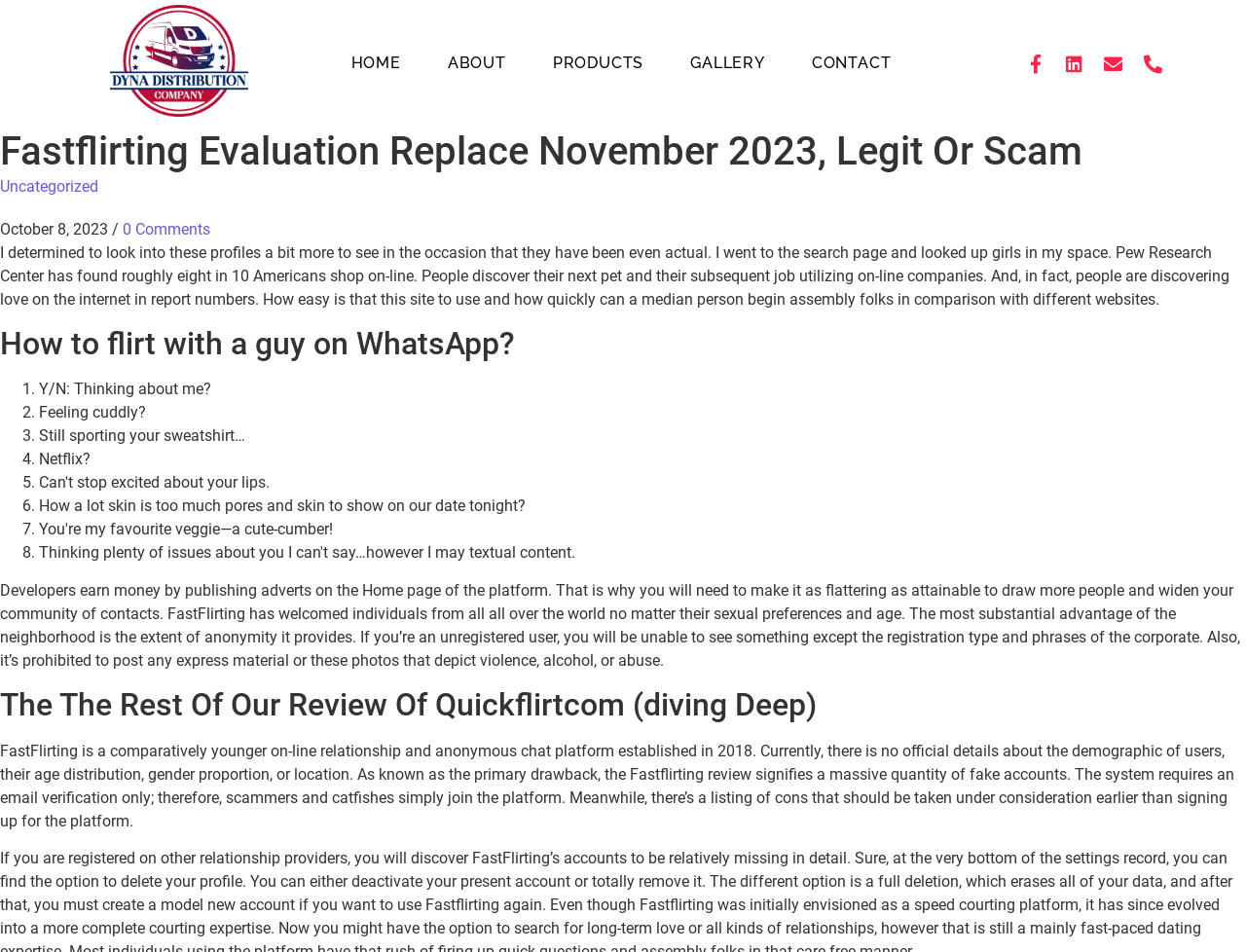Please identify the bounding box coordinates of the element I should click to complete this instruction: 'Click the HOME link'. The coordinates should be given as four float numbers between 0 and 1, like this: [left, top, right, bottom].

[0.275, 0.054, 0.329, 0.081]